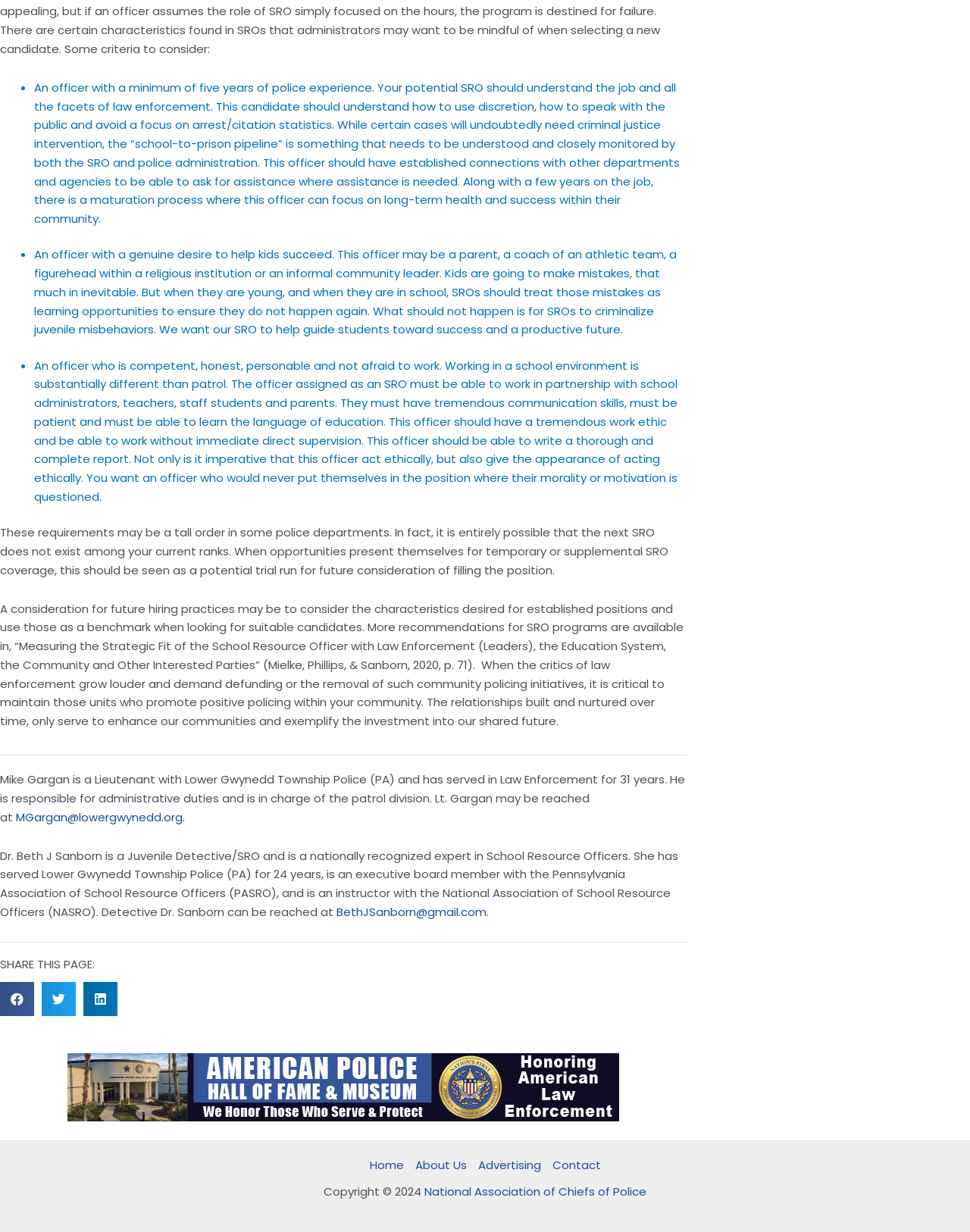Kindly provide the bounding box coordinates of the section you need to click on to fulfill the given instruction: "Share on facebook".

[0.0, 0.797, 0.035, 0.825]